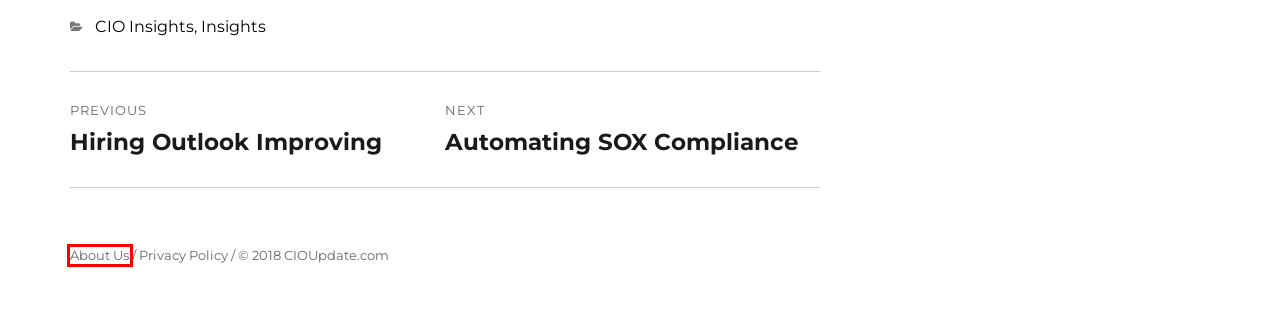Examine the screenshot of a webpage featuring a red bounding box and identify the best matching webpage description for the new page that results from clicking the element within the box. Here are the options:
A. Budgets - CIO Update
B. BMC Software
C. Blog - Authentic Jobs
D. Career - CIO Update
E. Budget Advice for Top IT Executives
F. News - CIO Update
G. About CIO Update - CIO Update
H. Automating SOX Compliance - CIO Update

G